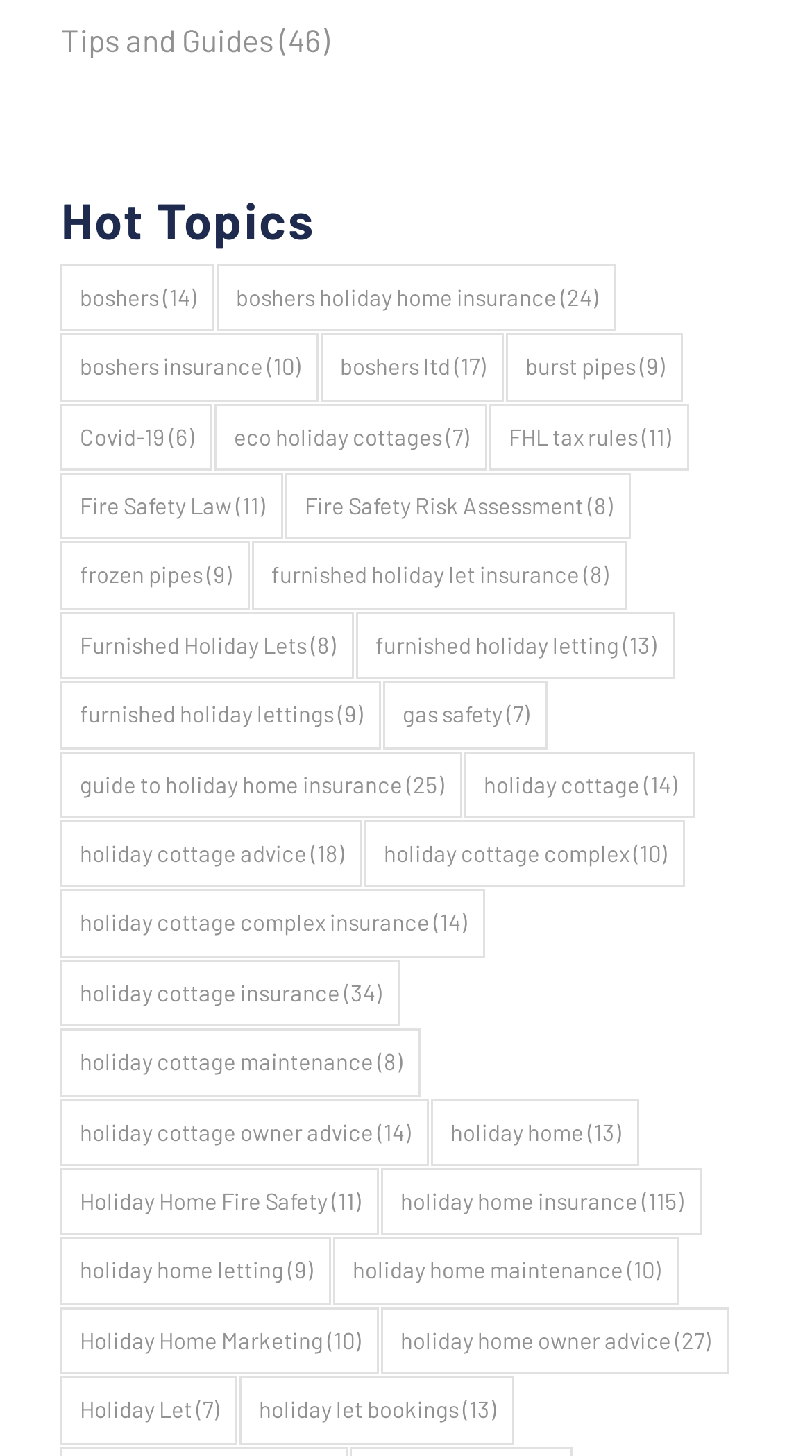Please mark the clickable region by giving the bounding box coordinates needed to complete this instruction: "Explore 'holiday home insurance (115 items)'".

[0.47, 0.802, 0.865, 0.848]